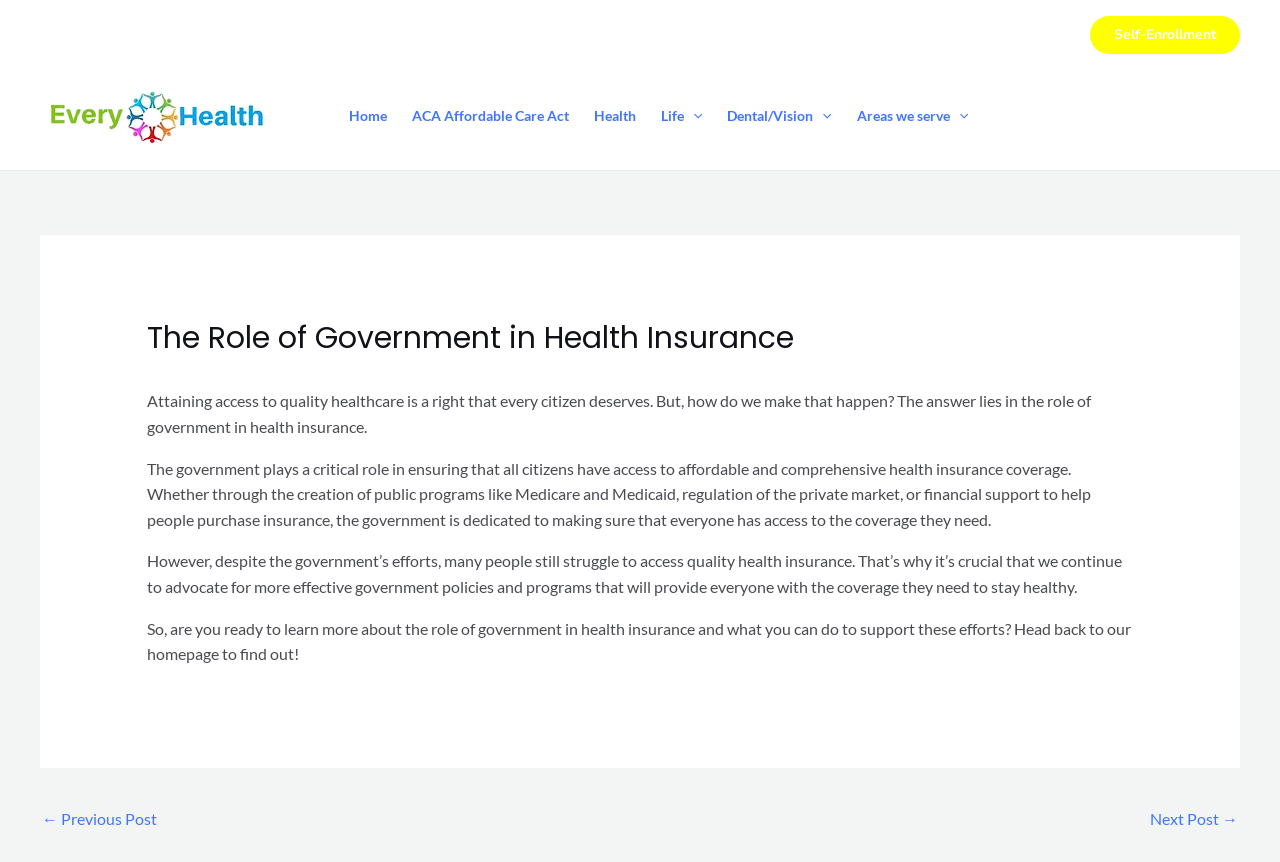Give a detailed account of the webpage, highlighting key information.

The webpage is about the role of government in health insurance, with a focus on ensuring access to quality healthcare for all citizens. At the top left corner, there is a link to skip to the content. Below it, there is a logo of "Every Health Group" with a link to the group's homepage. To the right of the logo, there is a navigation menu with links to various sections, including "Home", "ACA Affordable Care Act", "Health", "Life", "Dental/Vision", and "Areas we serve". Each of these sections has a menu toggle icon.

The main content of the page is divided into several sections. The first section has a heading that matches the title of the webpage, "The Role of Government in Health Insurance". Below the heading, there are three paragraphs of text that discuss the importance of government's role in ensuring access to quality healthcare, the challenges that still exist, and the need for continued advocacy for effective government policies.

At the bottom of the page, there is a post navigation section with links to the previous and next posts.